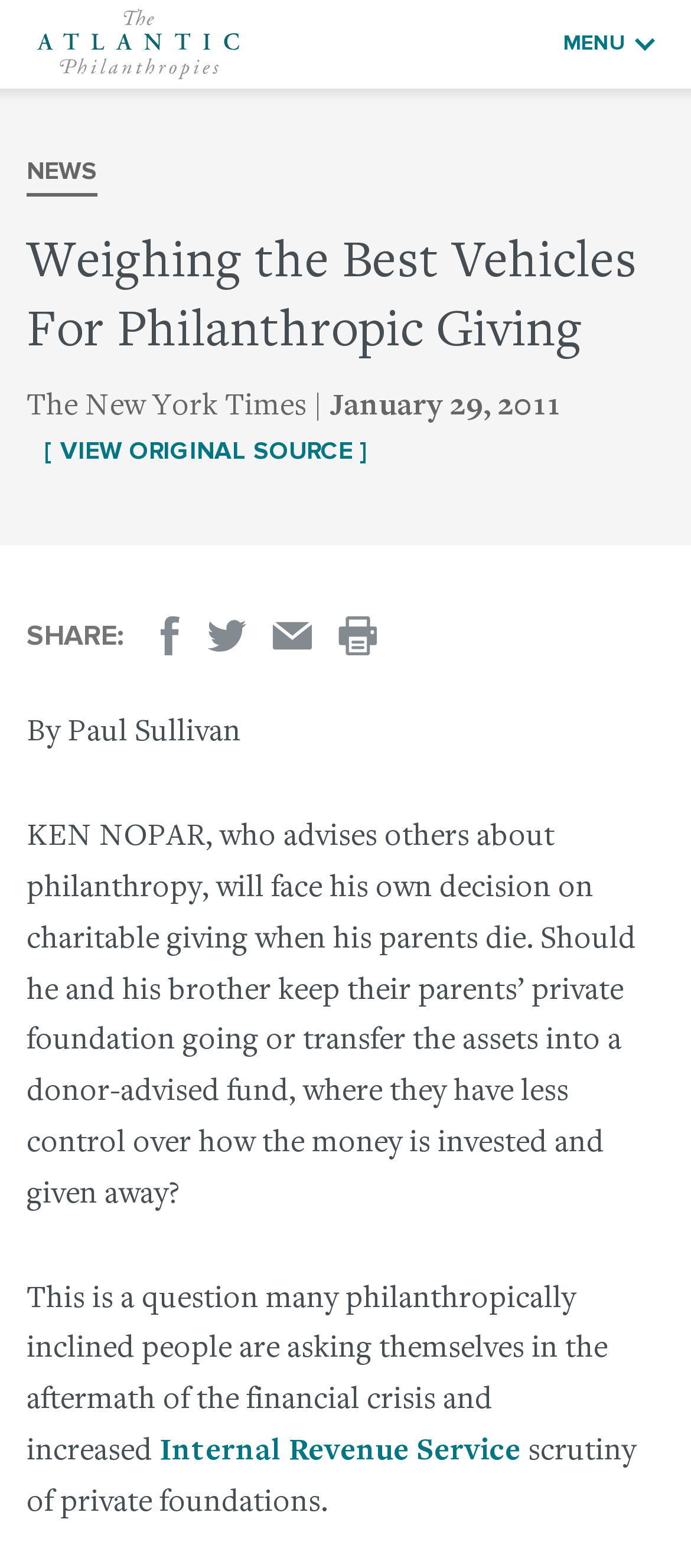Please provide a brief answer to the following inquiry using a single word or phrase:
What are the sharing options available?

Facebook, Twitter, Email, Print